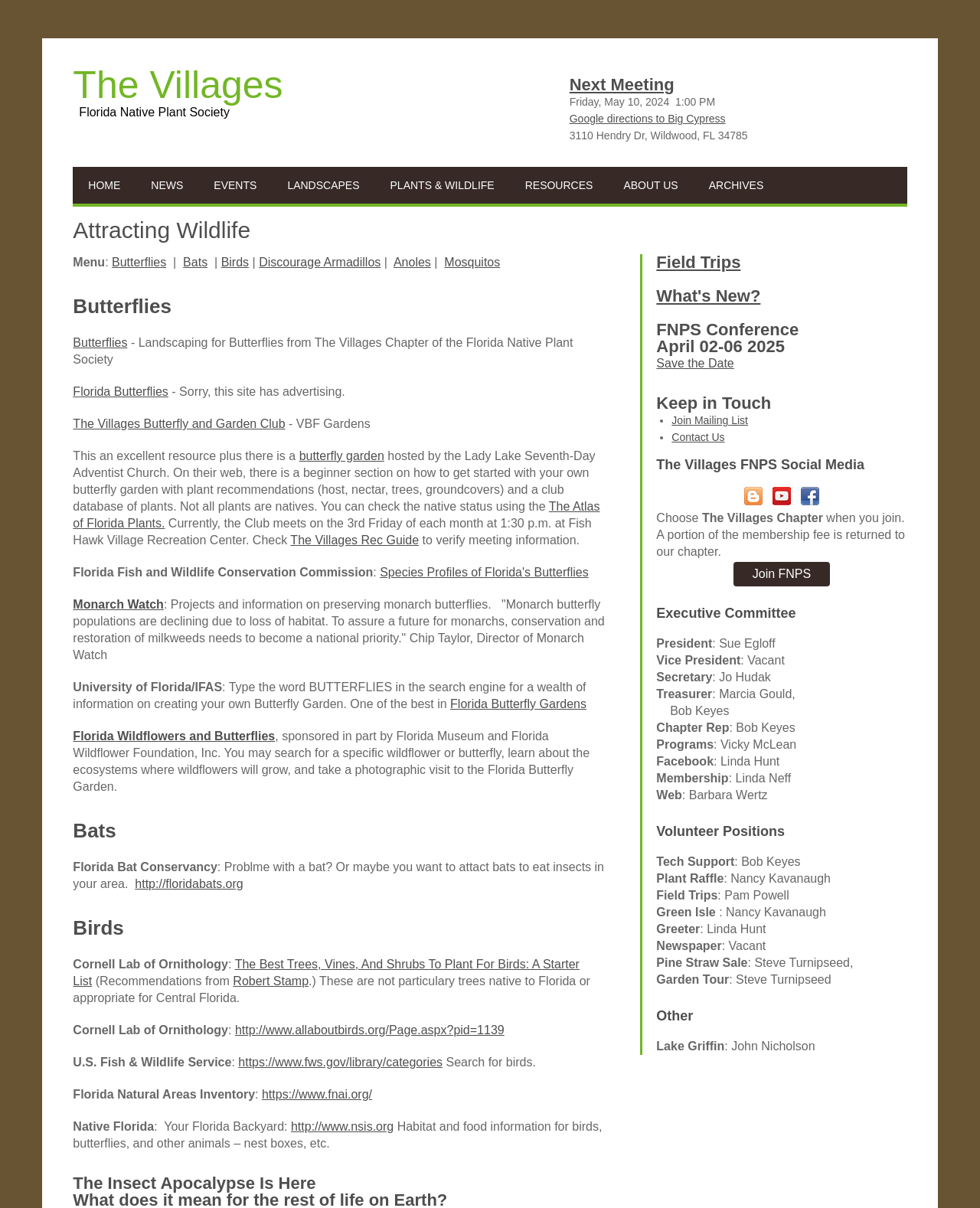Calculate the bounding box coordinates of the UI element given the description: "The Villages Rec Guide".

[0.296, 0.442, 0.427, 0.452]